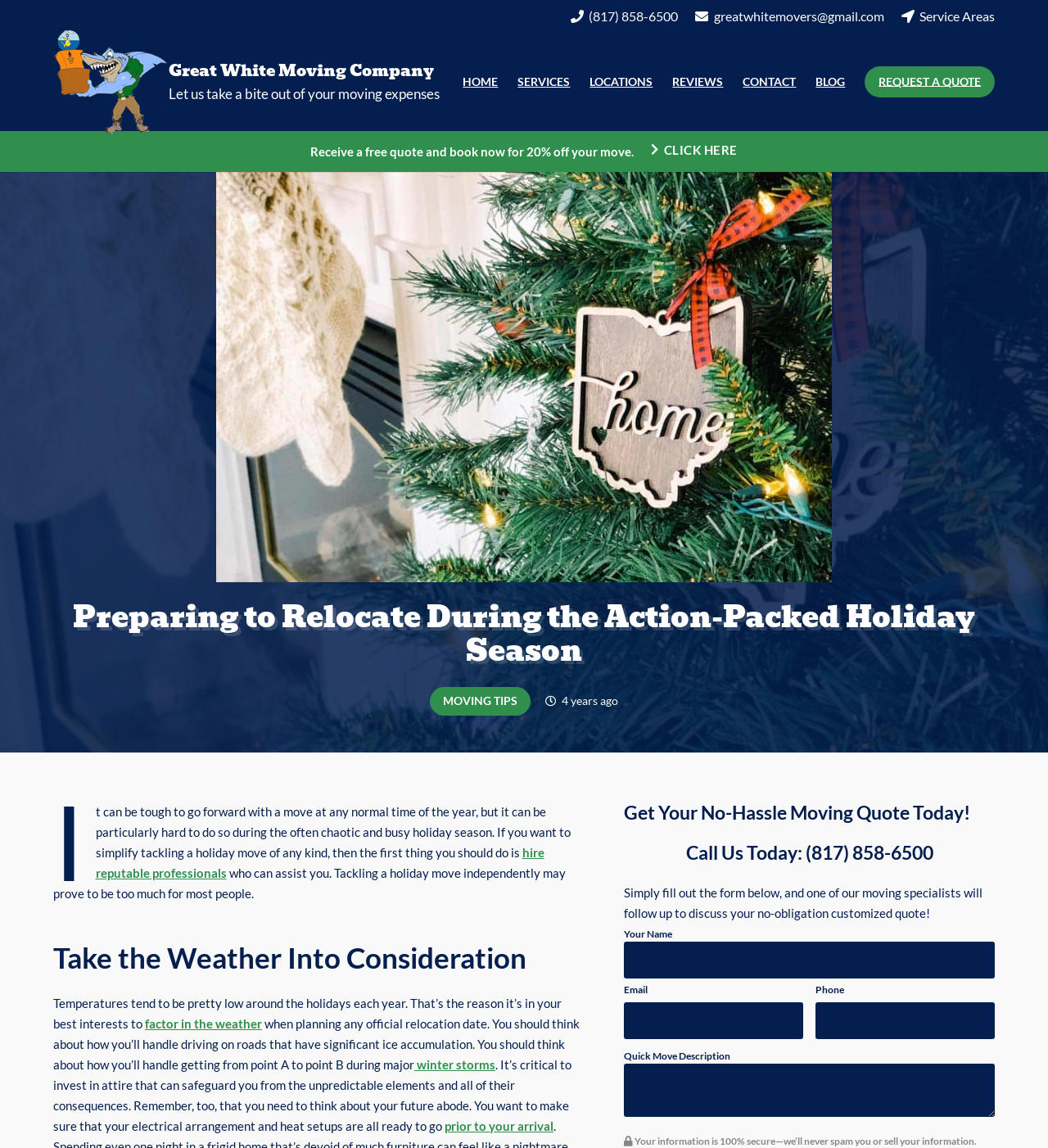Kindly determine the bounding box coordinates of the area that needs to be clicked to fulfill this instruction: "Request a quote by clicking 'CLICK HERE'".

[0.621, 0.124, 0.704, 0.137]